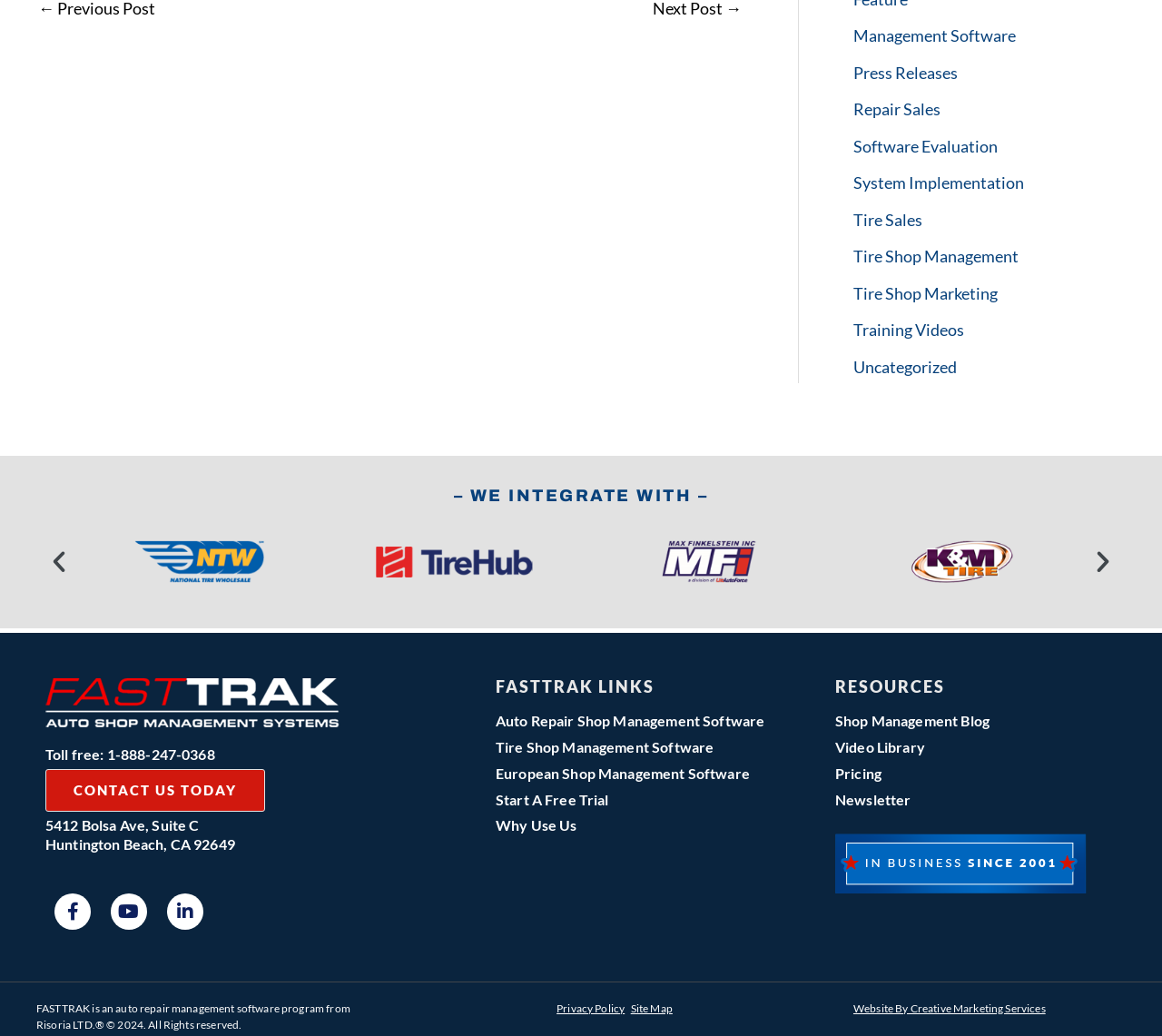How many slides are there in the carousel?
Refer to the image and provide a one-word or short phrase answer.

24